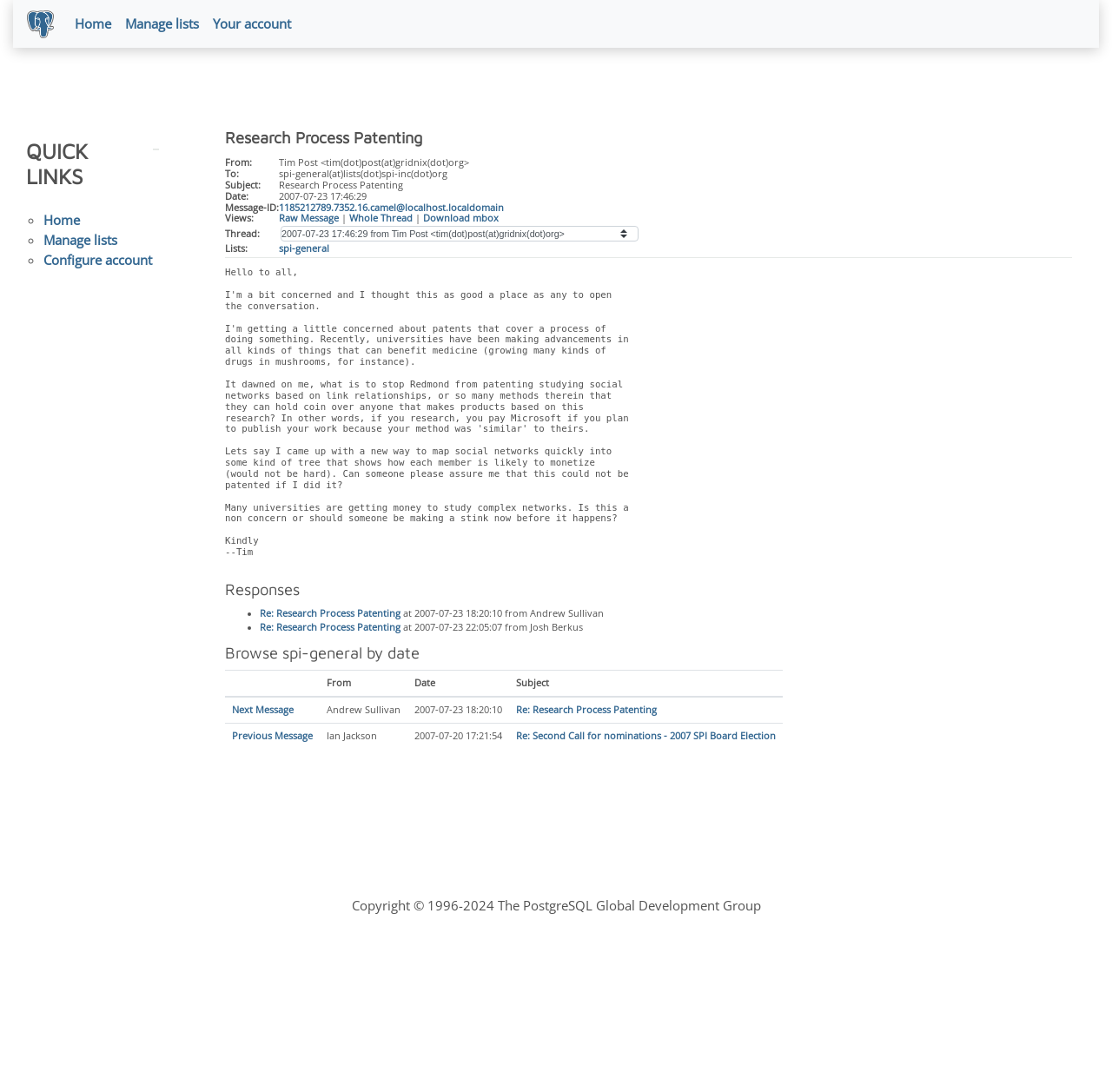Use a single word or phrase to answer the question: 
How many responses are there to the email?

2